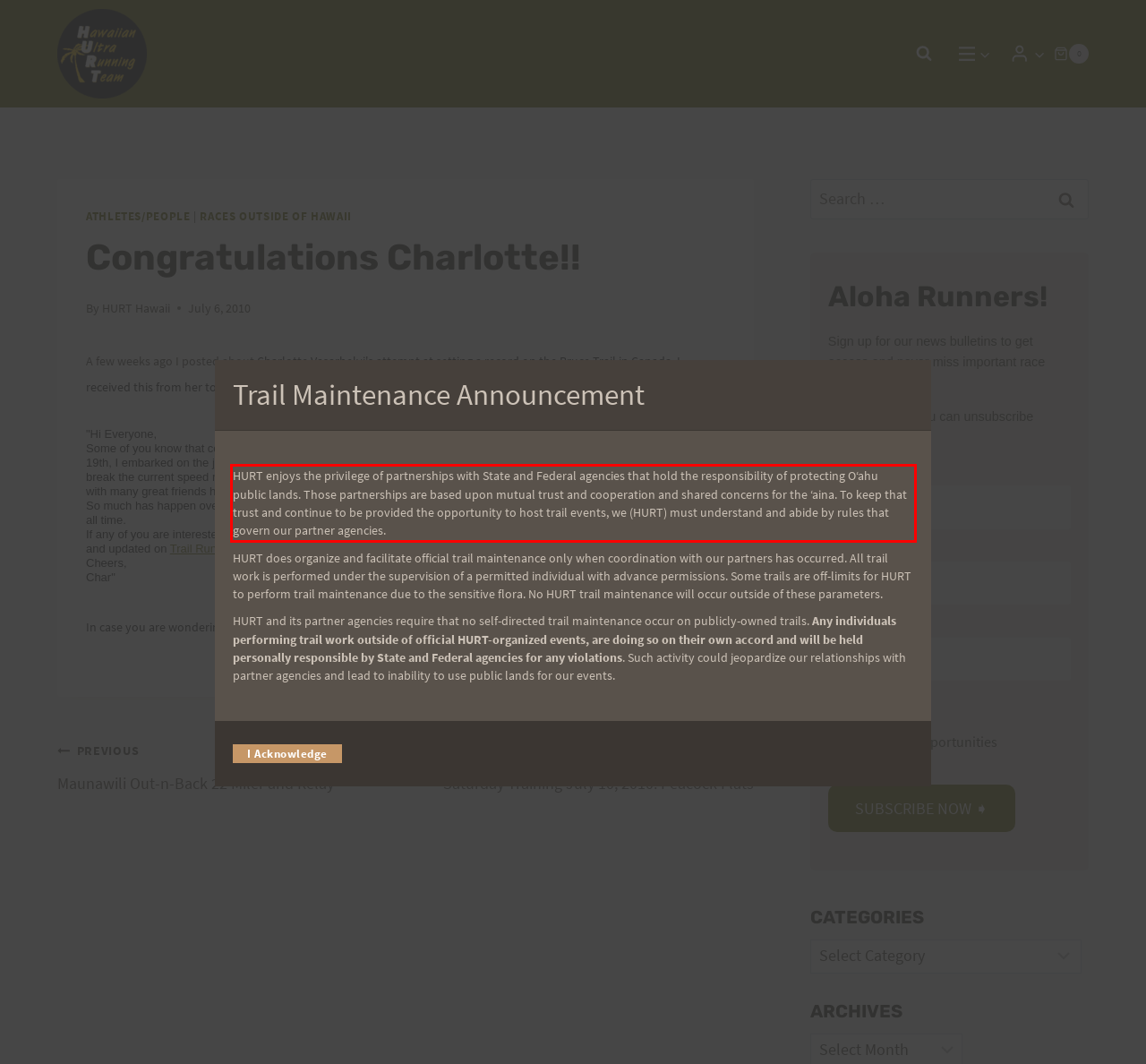From the provided screenshot, extract the text content that is enclosed within the red bounding box.

HURT enjoys the privilege of partnerships with State and Federal agencies that hold the responsibility of protecting Oʻahu public lands. Those partnerships are based upon mutual trust and cooperation and shared concerns for the ʻaina. To keep that trust and continue to be provided the opportunity to host trail events, we (HURT) must understand and abide by rules that govern our partner agencies.